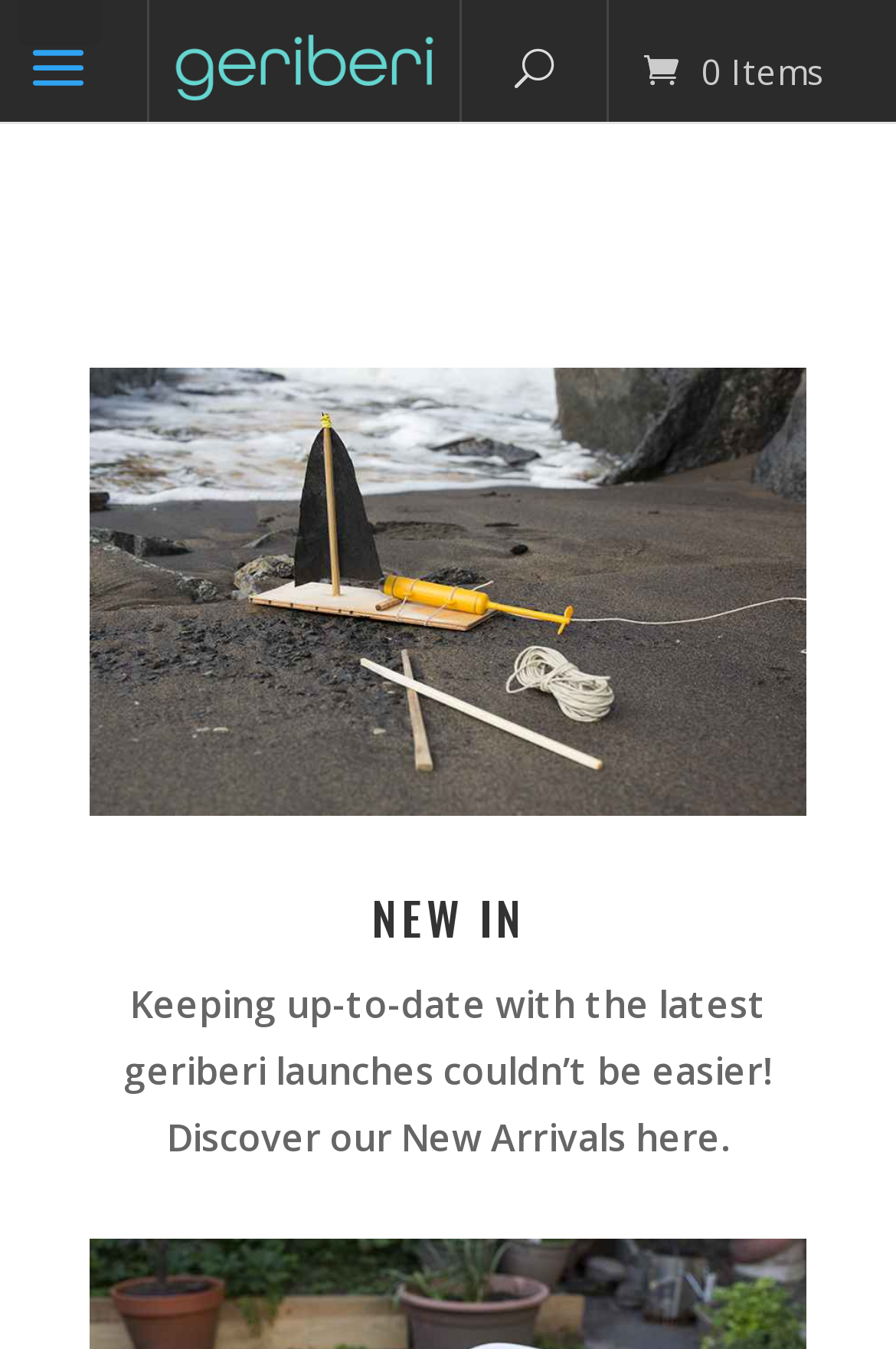Predict the bounding box coordinates for the UI element described as: "alt="geriberi"". The coordinates should be four float numbers between 0 and 1, presented as [left, top, right, bottom].

[0.175, 0.016, 0.506, 0.048]